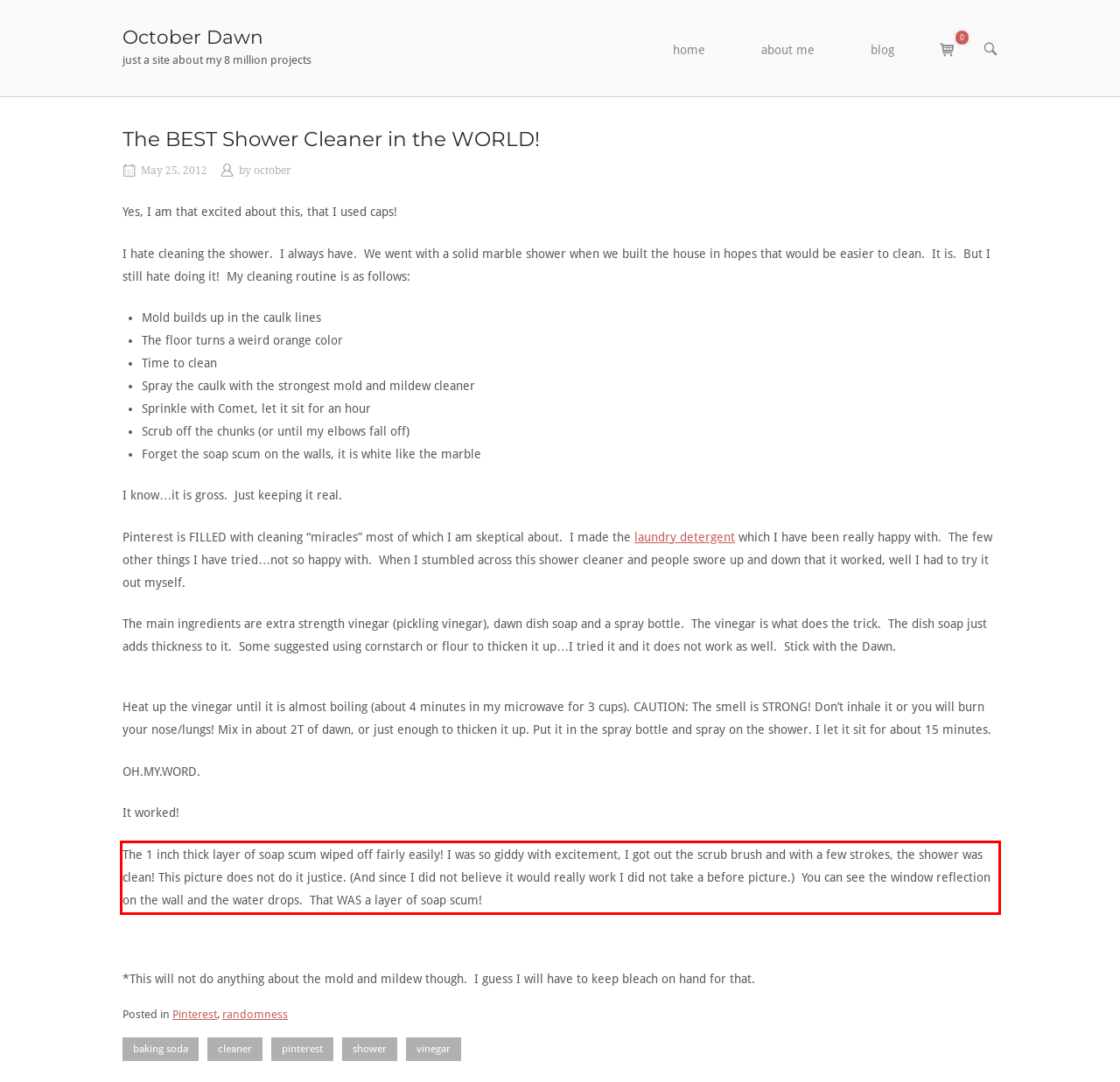Observe the screenshot of the webpage that includes a red rectangle bounding box. Conduct OCR on the content inside this red bounding box and generate the text.

The 1 inch thick layer of soap scum wiped off fairly easily! I was so giddy with excitement, I got out the scrub brush and with a few strokes, the shower was clean! This picture does not do it justice. (And since I did not believe it would really work I did not take a before picture.) You can see the window reflection on the wall and the water drops. That WAS a layer of soap scum!